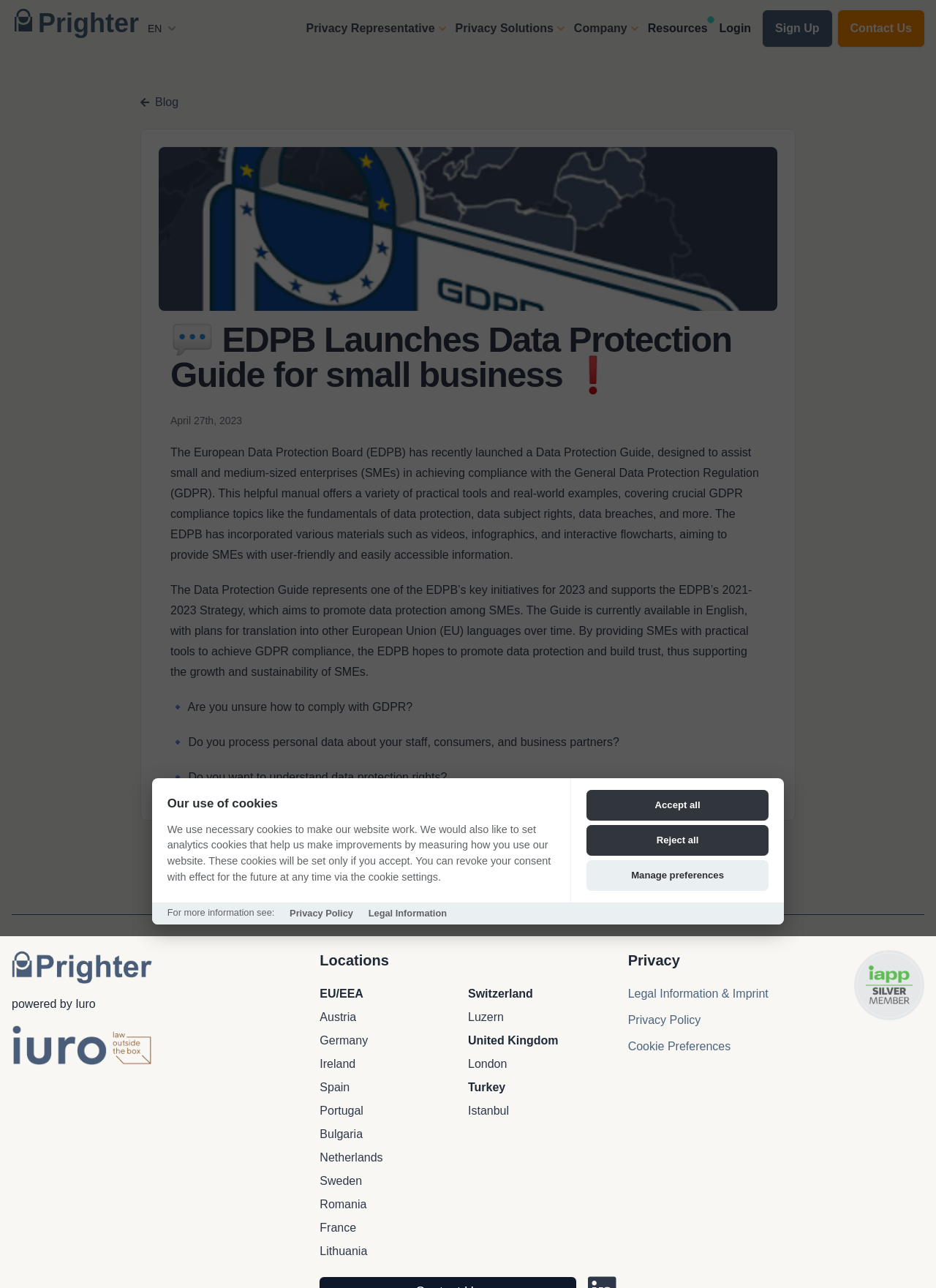Can you find the bounding box coordinates for the element that needs to be clicked to execute this instruction: "Select English language"? The coordinates should be given as four float numbers between 0 and 1, i.e., [left, top, right, bottom].

[0.152, 0.012, 0.195, 0.032]